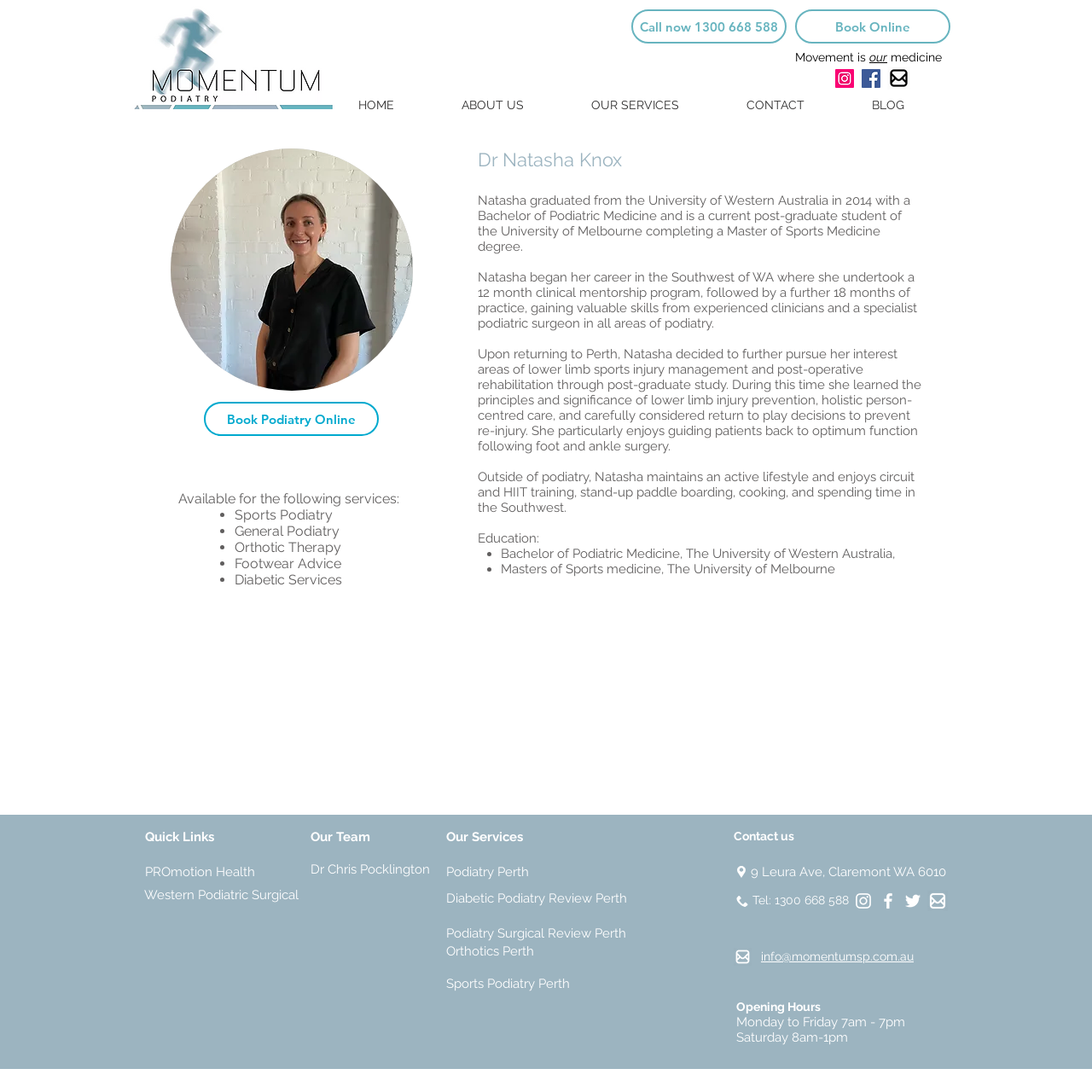What is the address of the clinic?
Carefully analyze the image and provide a detailed answer to the question.

I found the address '9 Leura Ave, Claremont WA 6010' mentioned in the contact information section of the webpage, which is located at the bottom of the page.